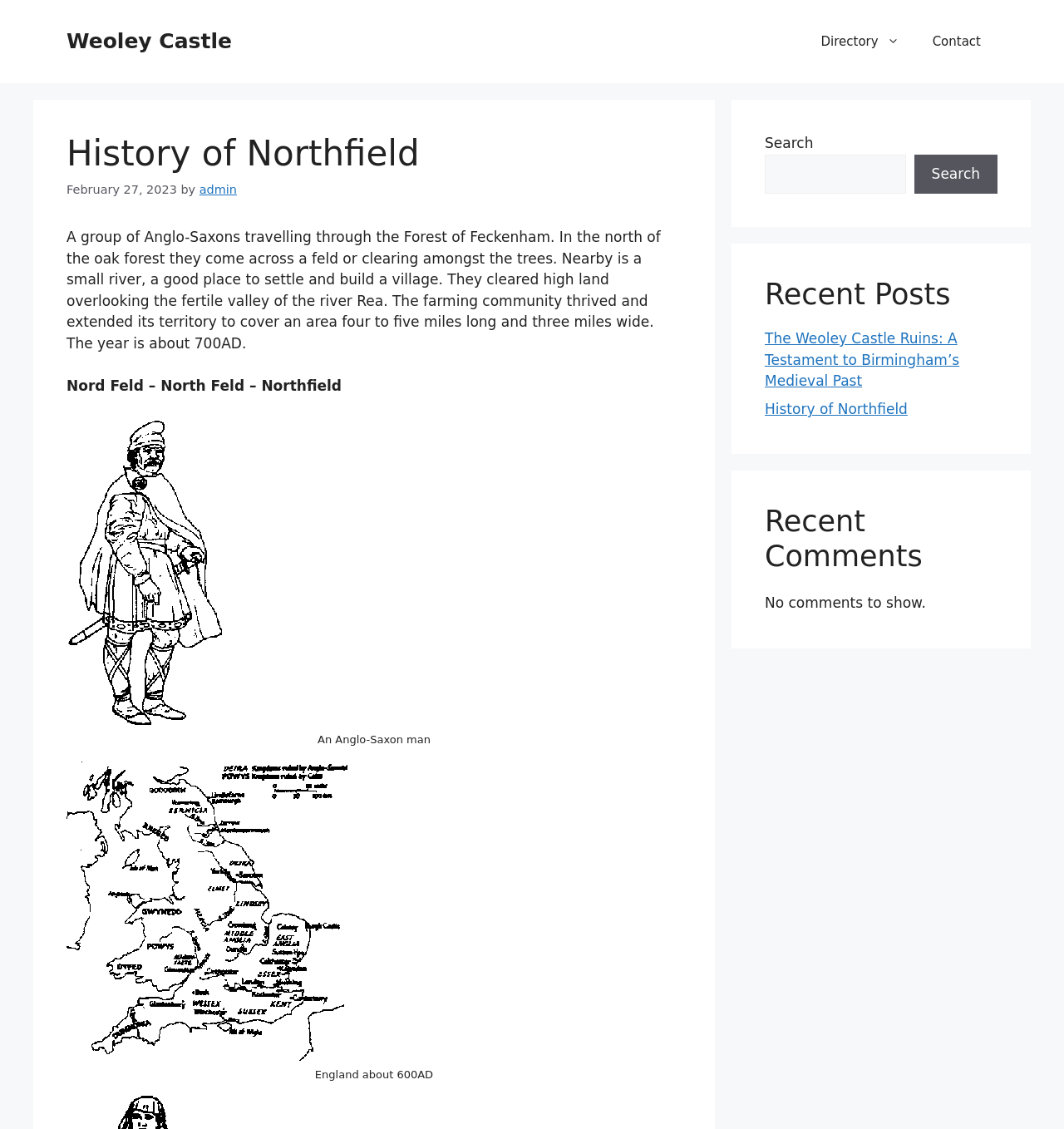Locate the bounding box for the described UI element: "Weoley Castle". Ensure the coordinates are four float numbers between 0 and 1, formatted as [left, top, right, bottom].

[0.062, 0.026, 0.218, 0.047]